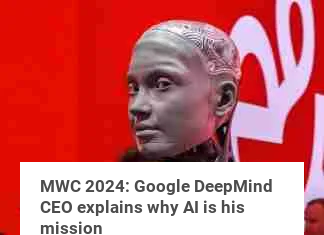Give a concise answer using one word or a phrase to the following question:
What is the focus of the conference?

Advancements in artificial intelligence